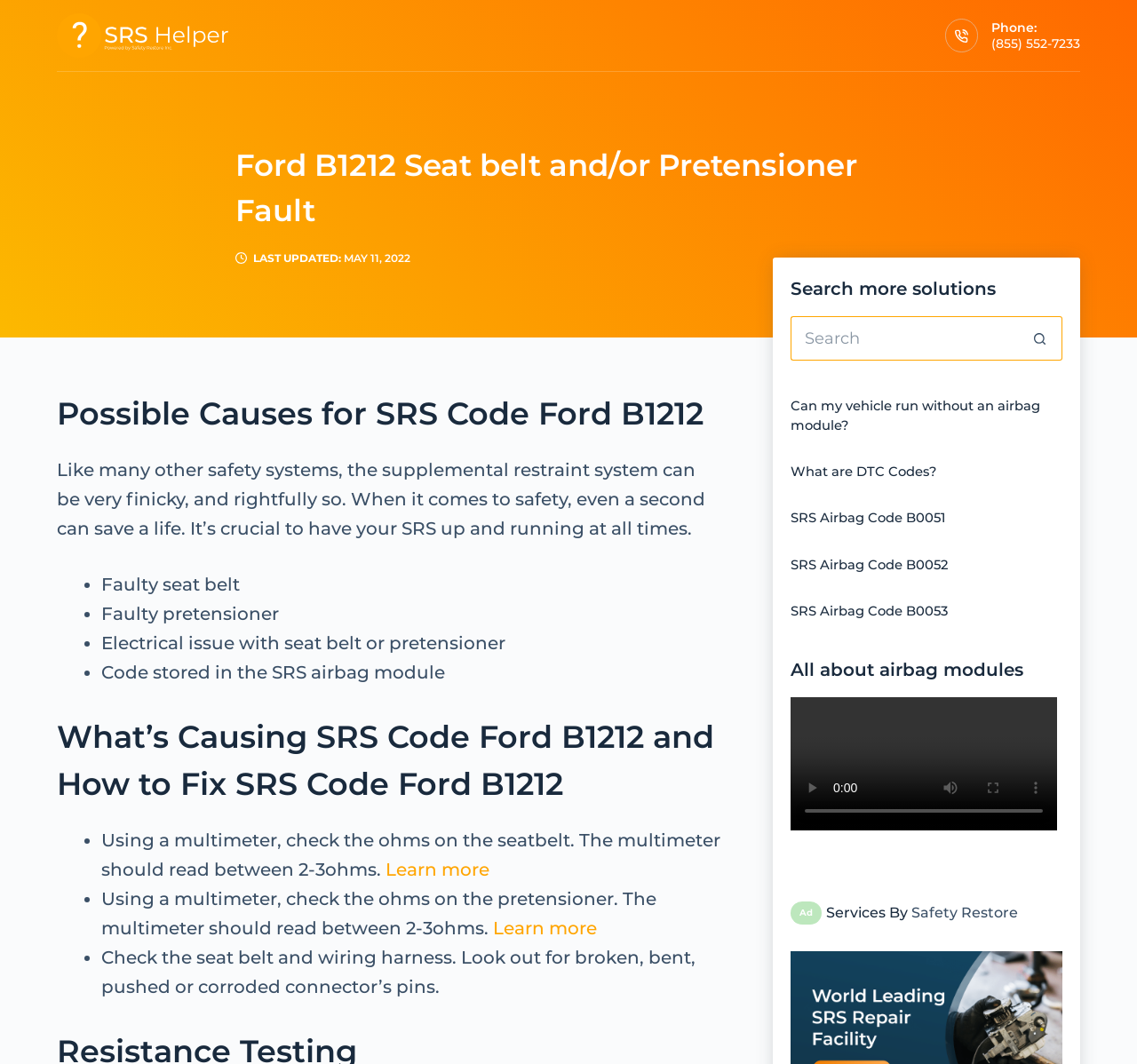Bounding box coordinates should be in the format (top-left x, top-left y, bottom-right x, bottom-right y) and all values should be floating point numbers between 0 and 1. Determine the bounding box coordinate for the UI element described as: What are DTC Codes?

[0.696, 0.436, 0.824, 0.451]